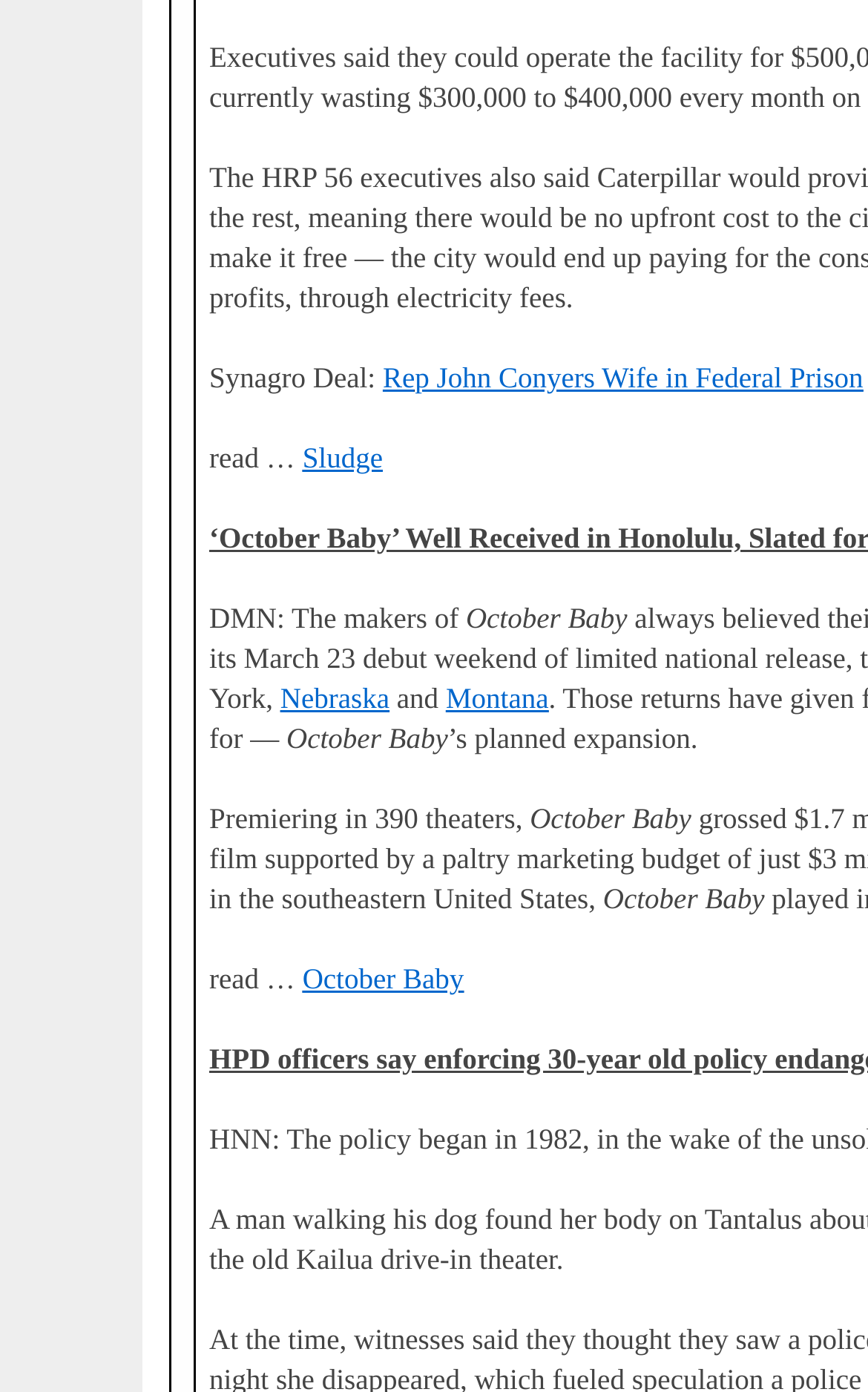How many theaters is the movie premiering in?
Provide a detailed answer to the question using information from the image.

The number of theaters the movie is premiering in is 390, which is indicated by the StaticText element with OCR text 'Premiering in 390 theaters,' and bounding box coordinates [0.241, 0.576, 0.61, 0.6].